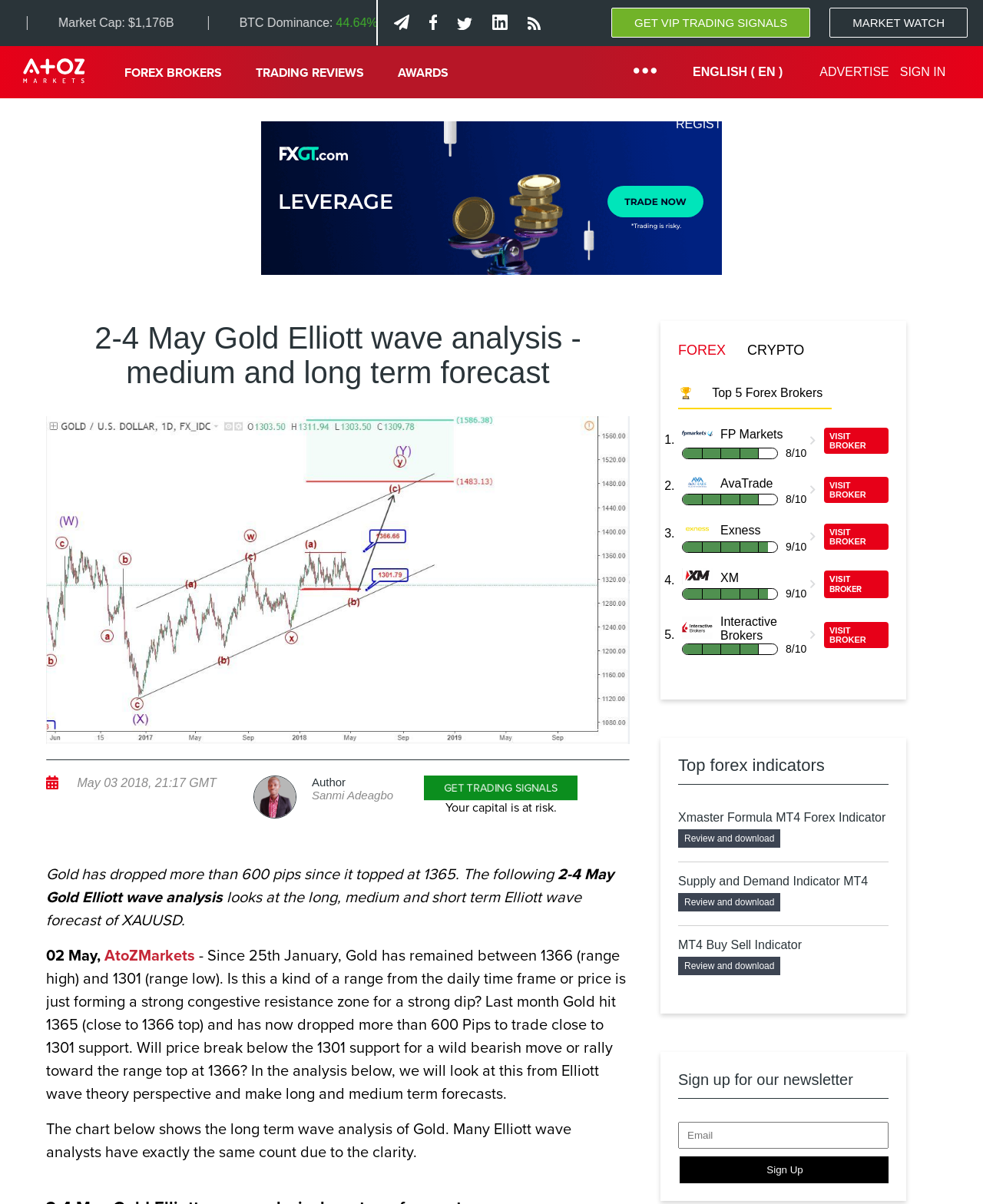Identify the bounding box coordinates for the UI element described as follows: "Subscribe to Good Day BIO". Ensure the coordinates are four float numbers between 0 and 1, formatted as [left, top, right, bottom].

None